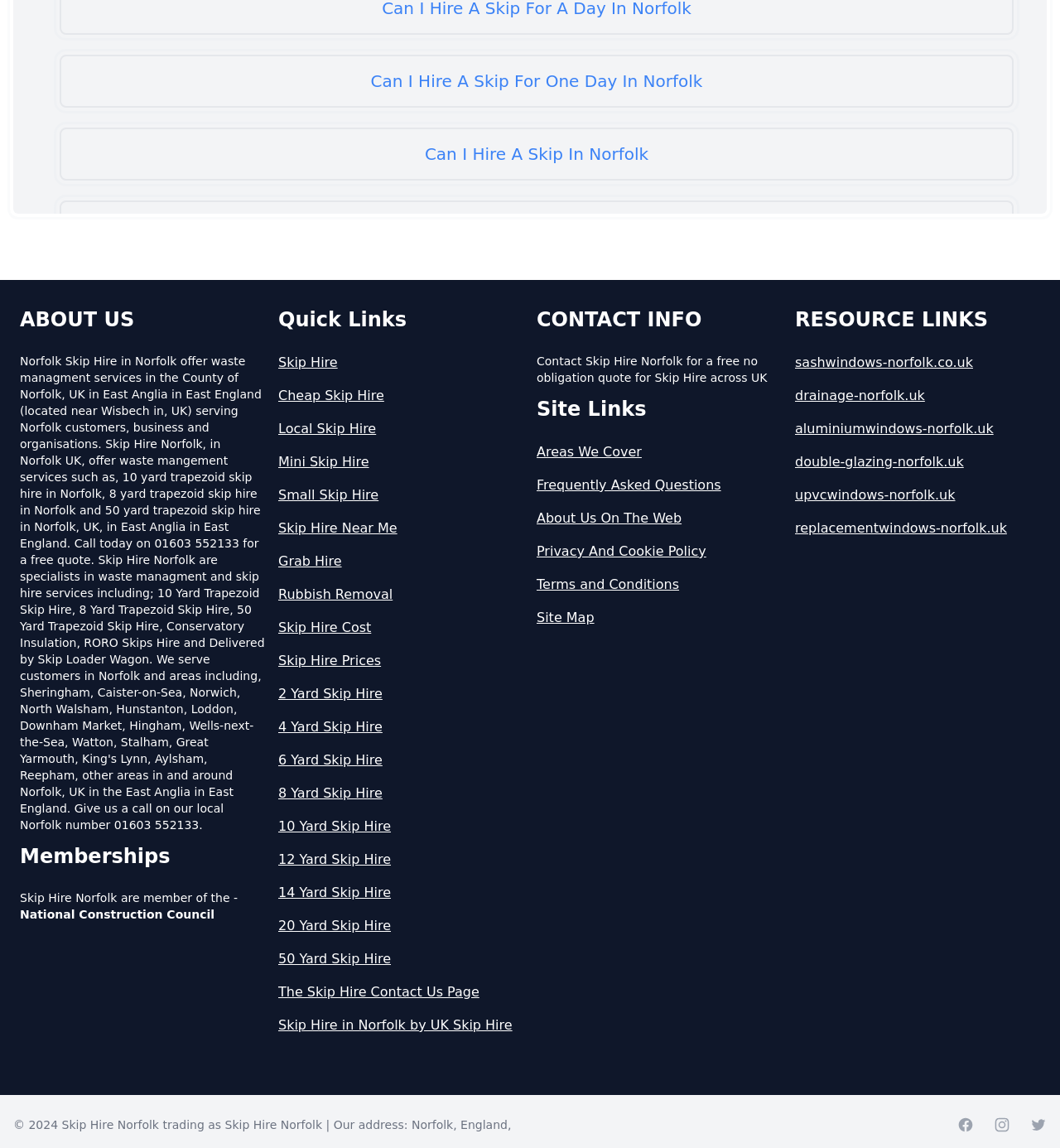Using the element description: "Site Map", determine the bounding box coordinates for the specified UI element. The coordinates should be four float numbers between 0 and 1, [left, top, right, bottom].

[0.506, 0.53, 0.738, 0.547]